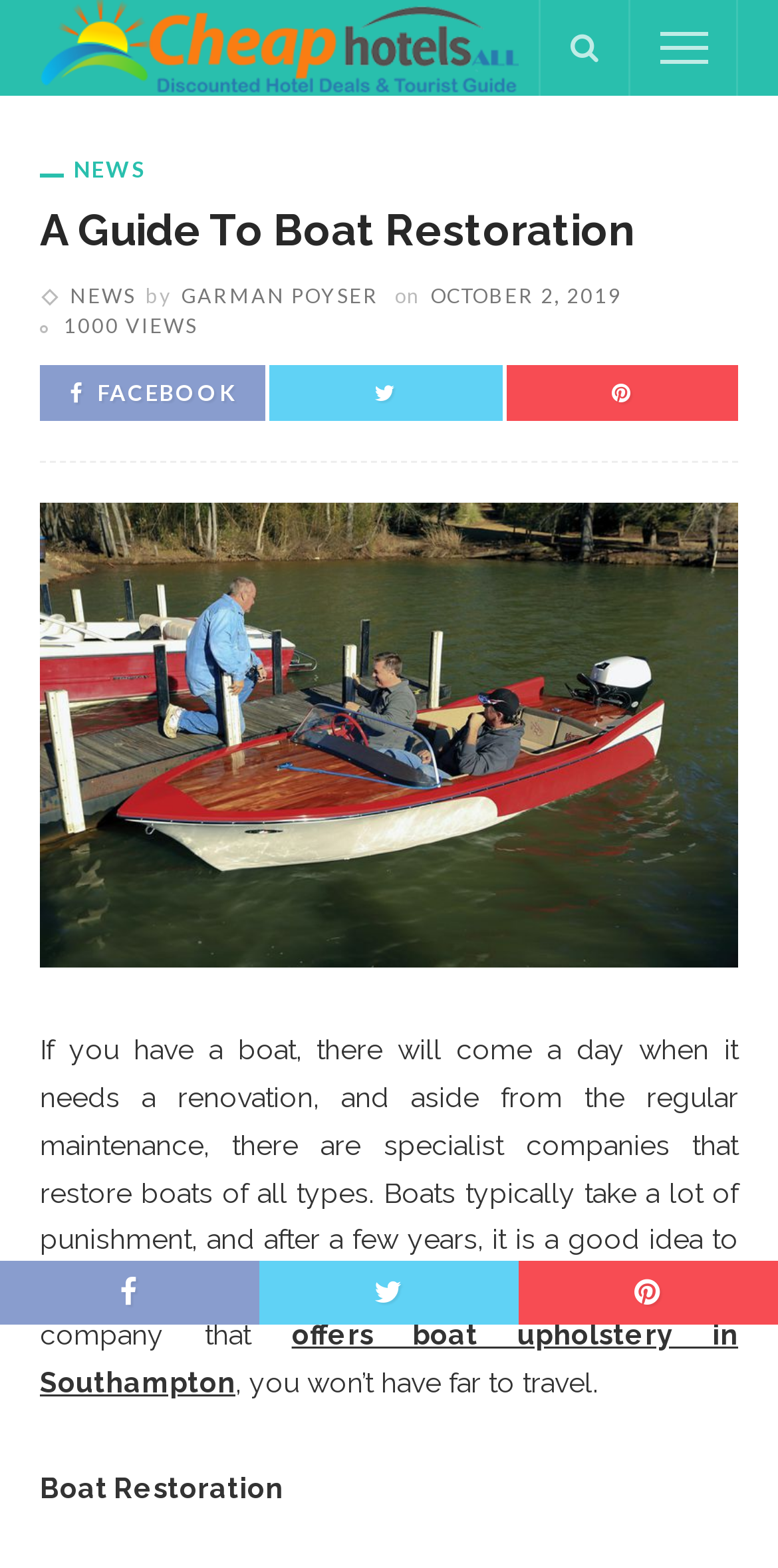Could you determine the bounding box coordinates of the clickable element to complete the instruction: "View news"? Provide the coordinates as four float numbers between 0 and 1, i.e., [left, top, right, bottom].

[0.051, 0.099, 0.187, 0.116]